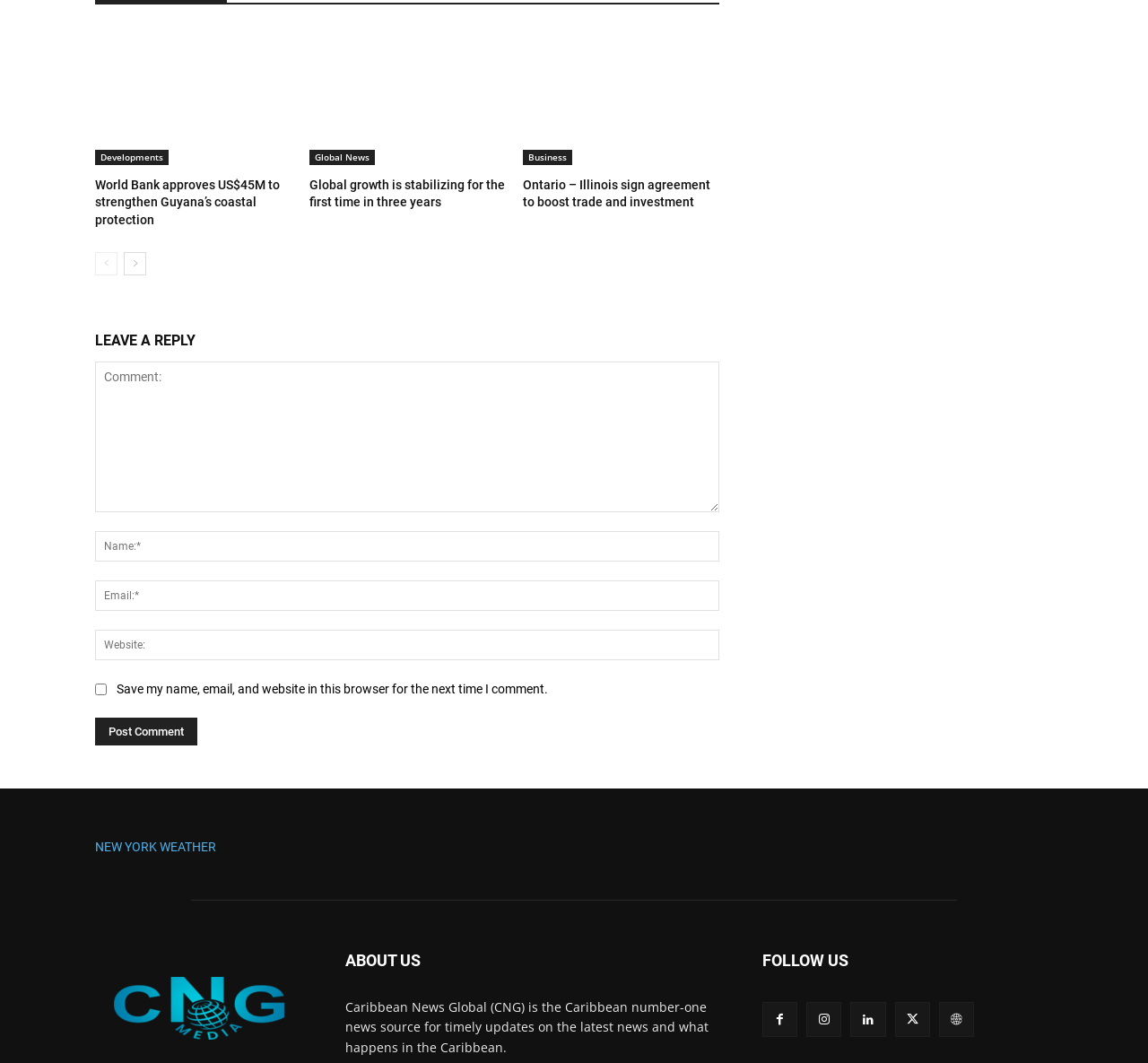Provide a brief response to the question below using one word or phrase:
What is the position of the link 'Global News'?

Middle left